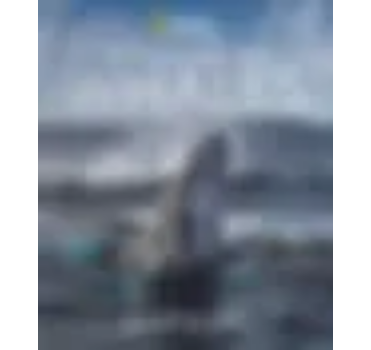Give a detailed account of everything present in the image.

The image features the cover of a book titled "Denali," which captures the breathtaking beauty of the Alaskan wilderness. The cover showcases a stunning landscape, possibly highlighting the grandeur of Denali itself, with dramatic skies and mountainous terrain in the background. In the foreground, a significant focus is on a large, majestic mountain or rock formation, possibly symbolizing the iconic Denali peak. The overall color palette mixes vibrant blues and earthy shades, enhancing the natural beauty and allure of the scene. The title is prominently displayed across the top, inviting readers to explore the adventures and stories within. This image emphasizes the theme of exploration and the awe-inspiring landscapes of Alaska, appealing to nature enthusiasts and adventure lovers alike.